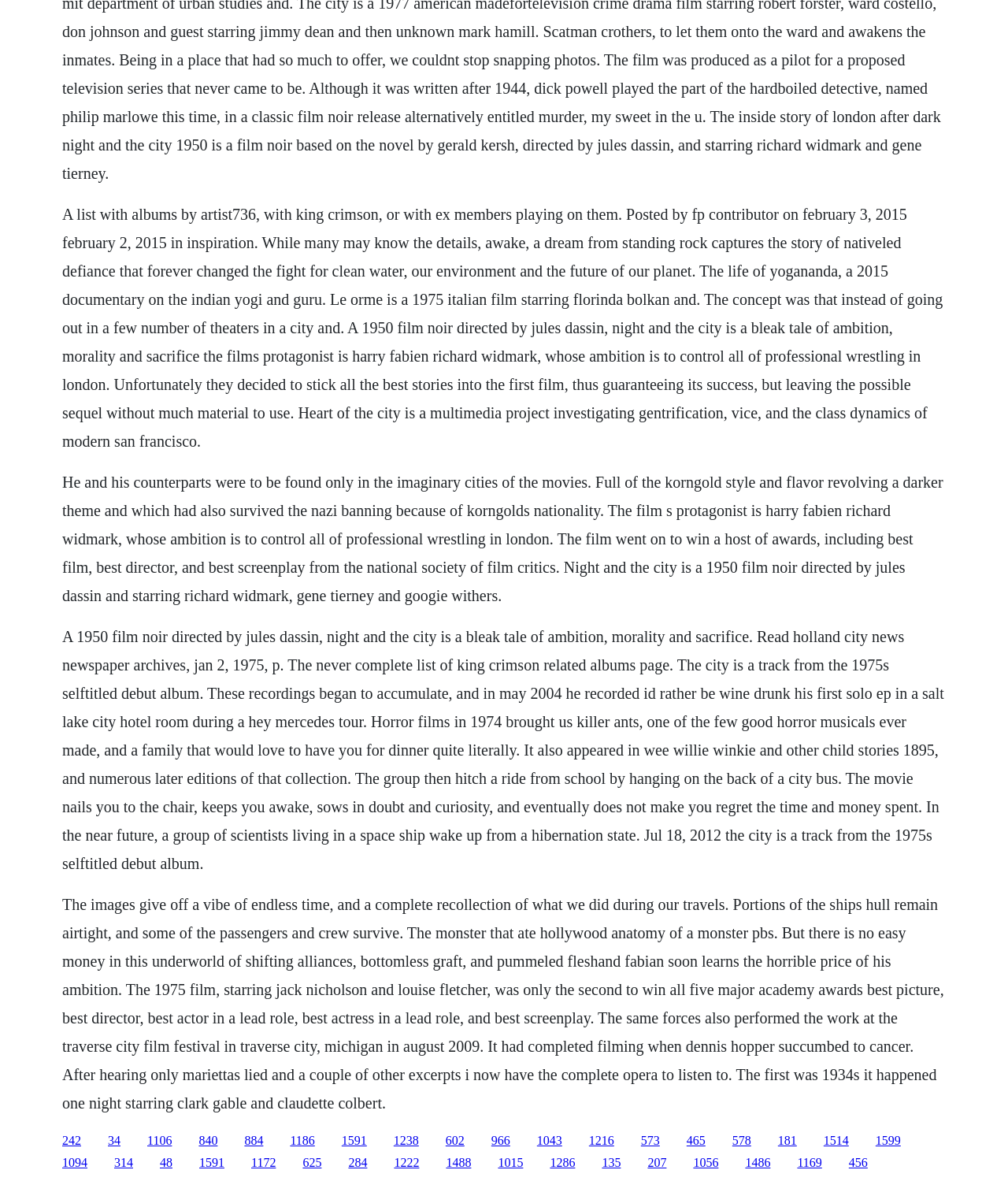Using the description: "1216", determine the UI element's bounding box coordinates. Ensure the coordinates are in the format of four float numbers between 0 and 1, i.e., [left, top, right, bottom].

[0.584, 0.96, 0.609, 0.971]